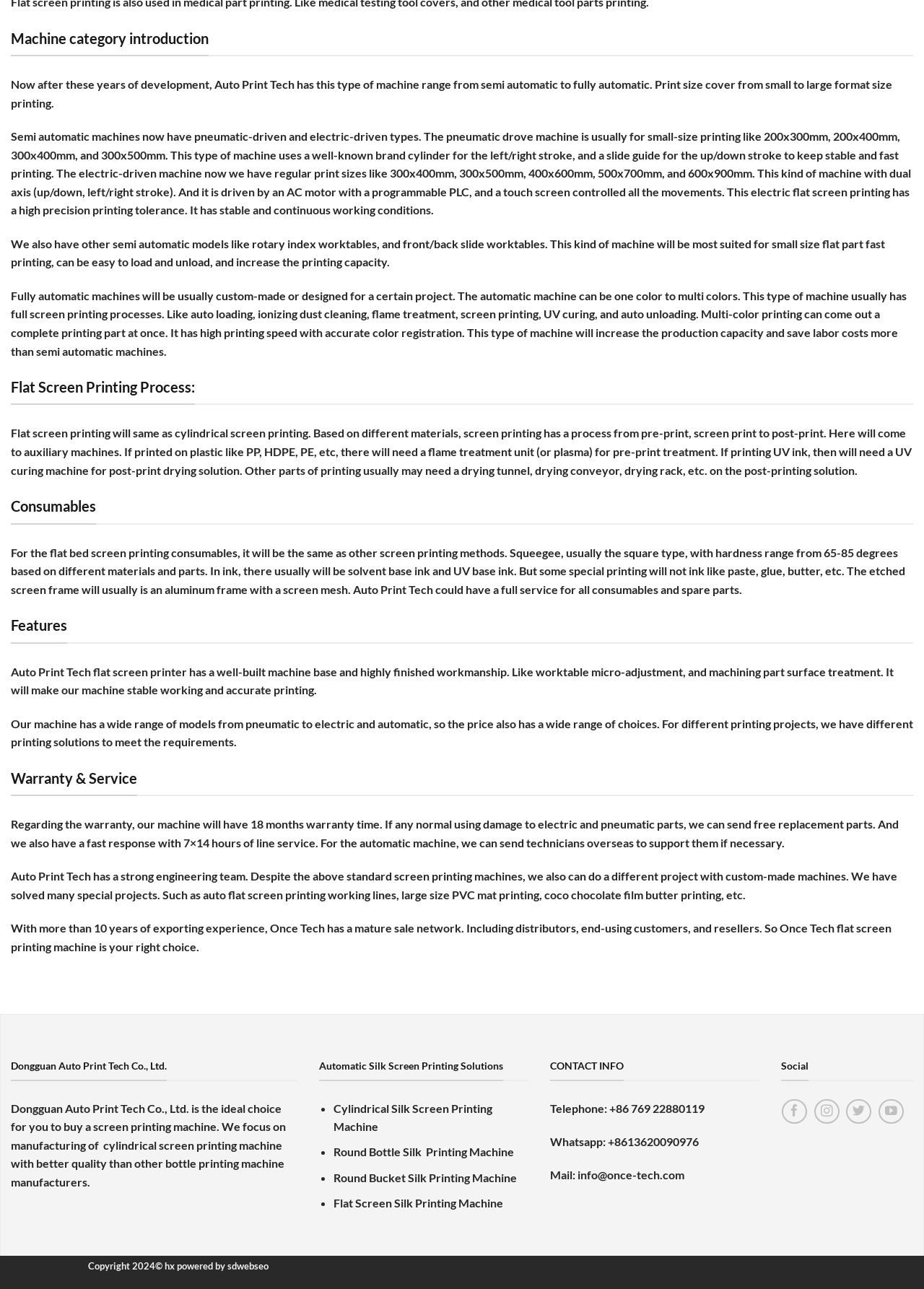What type of machines does Auto Print Tech offer?
Using the image as a reference, give a one-word or short phrase answer.

Semi automatic to fully automatic